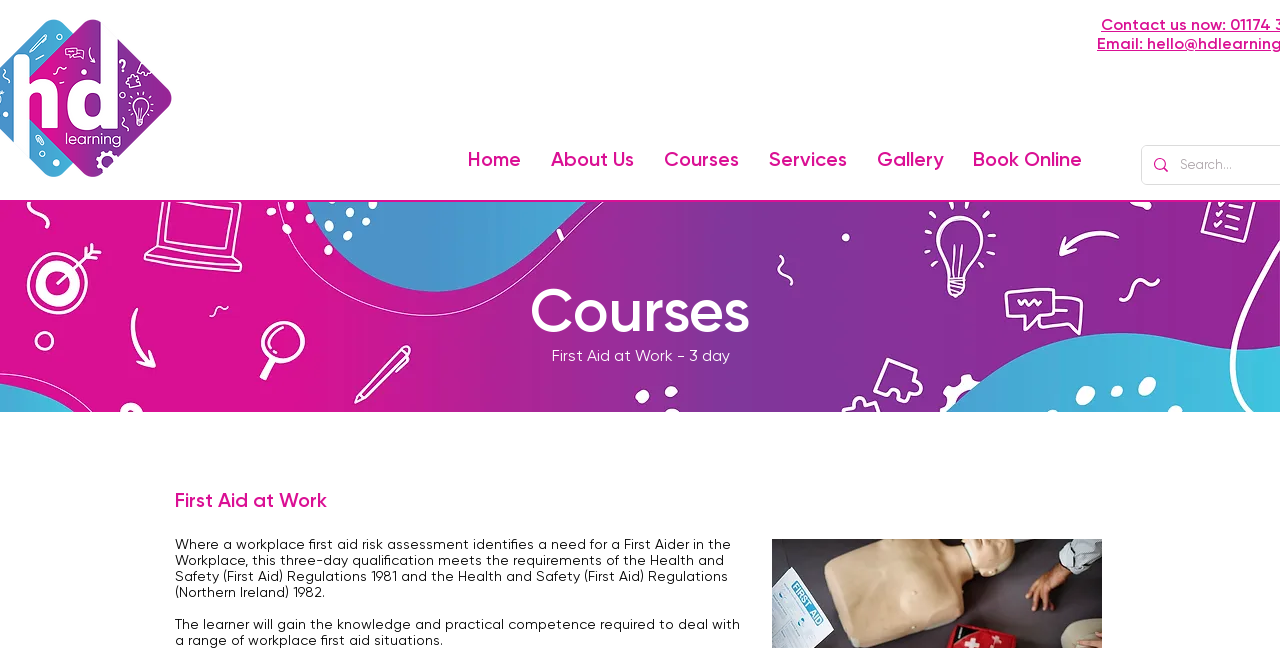Identify the main title of the webpage and generate its text content.

Contact us now: 01174 310510
Email: hello@hdlearning.co.uk